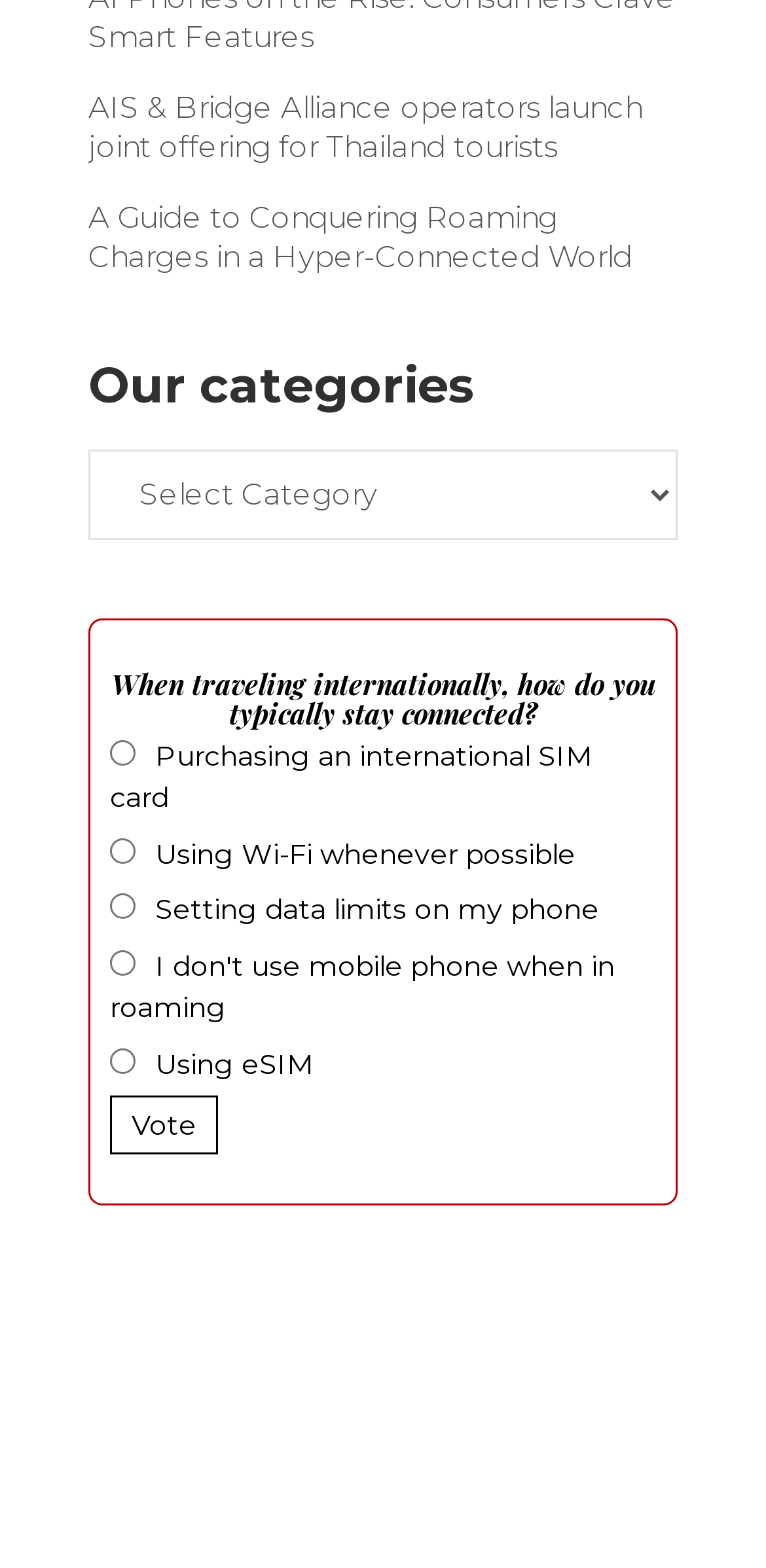Answer the question below in one word or phrase:
What is the topic of the first link?

AIS & Bridge Alliance operators